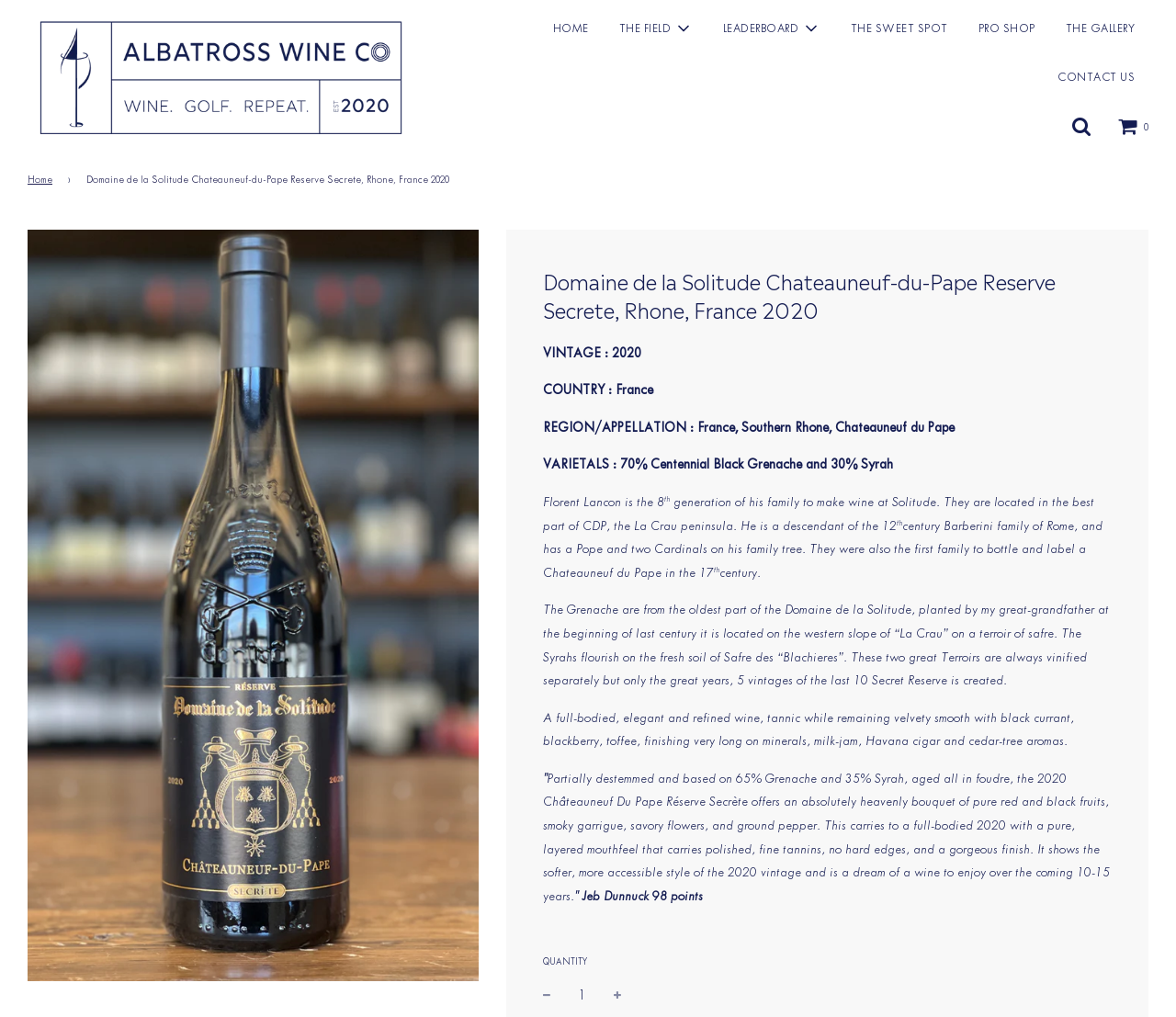Specify the bounding box coordinates of the region I need to click to perform the following instruction: "Click the CONTACT US link". The coordinates must be four float numbers in the range of 0 to 1, i.e., [left, top, right, bottom].

[0.888, 0.052, 0.977, 0.1]